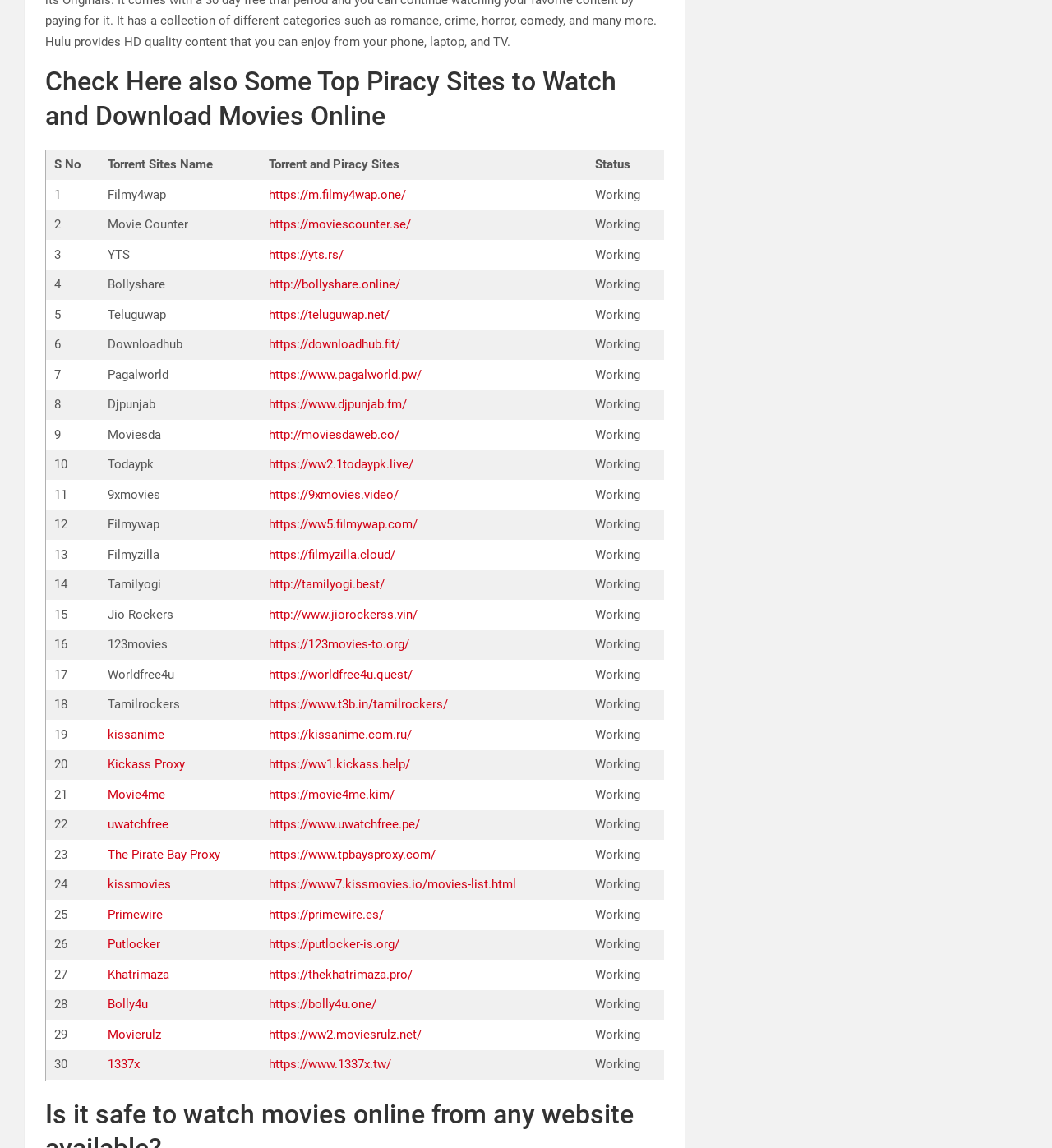Identify the bounding box coordinates of the area you need to click to perform the following instruction: "Go to YTS website".

[0.255, 0.215, 0.326, 0.228]